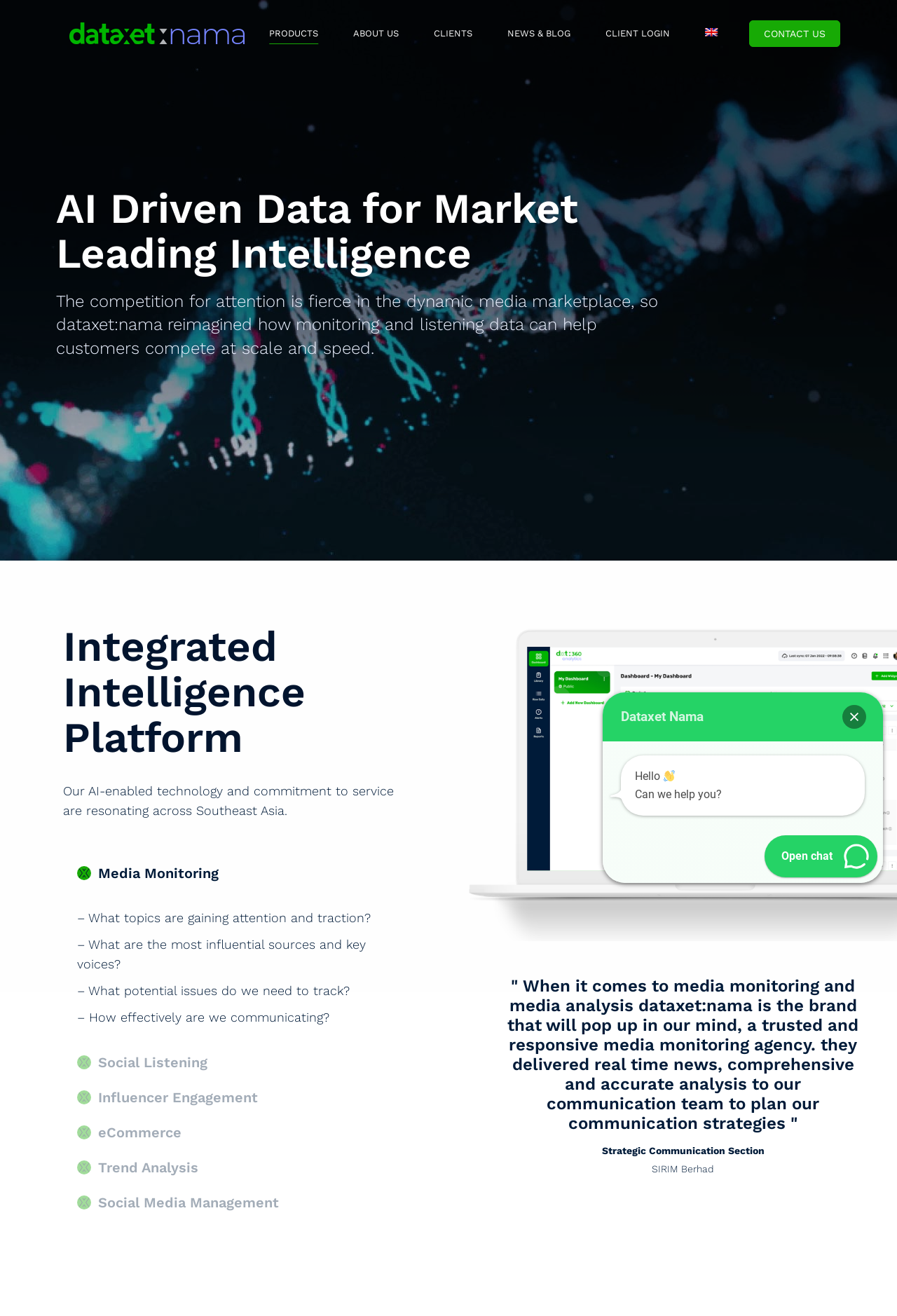What is the testimonial about?
Based on the screenshot, answer the question with a single word or phrase.

Dataxet Nama's media monitoring and analysis